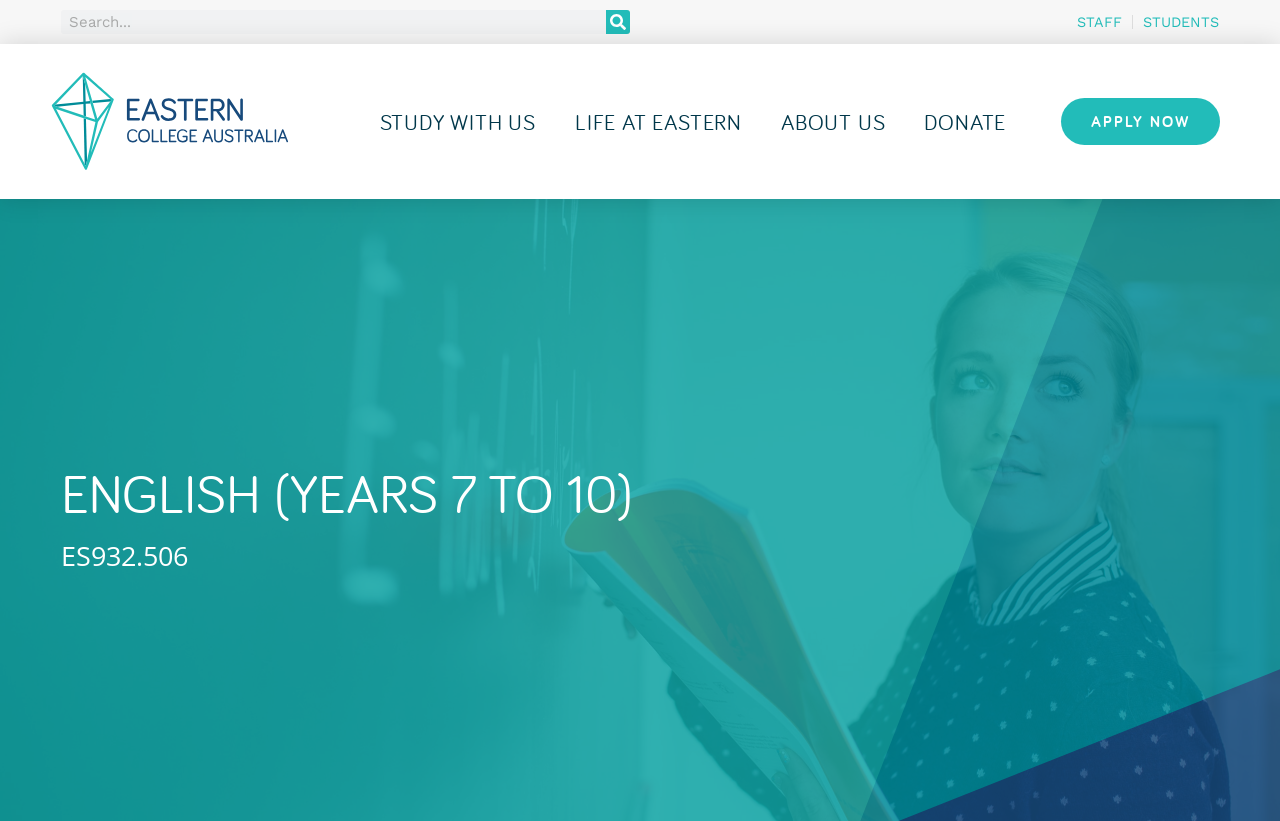Identify the bounding box coordinates of the element to click to follow this instruction: 'apply now'. Ensure the coordinates are four float values between 0 and 1, provided as [left, top, right, bottom].

[0.829, 0.12, 0.953, 0.176]